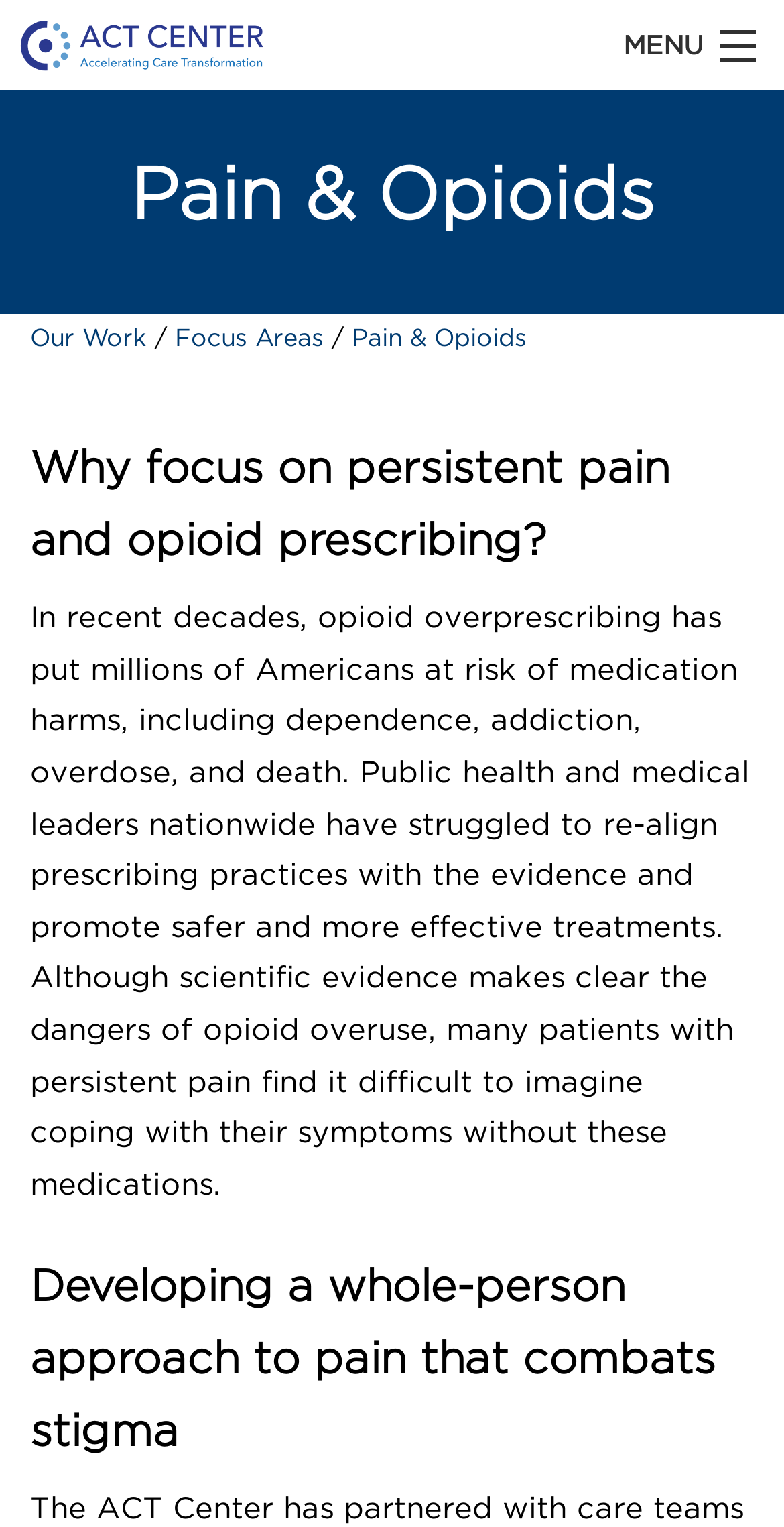Explain the features and main sections of the webpage comprehensively.

The webpage is about the ACT Center, which focuses on tackling the complex problem of persistent pain and opioid over-prescription. At the top left corner, there is an image of the ACT Center's logo. On the top right corner, there is a menu link labeled "MENU". Below the logo, there is a link that describes the ACT Center as part of Kaiser Permanente Washington Health Research Institute. 

To the right of the ACT Center's description, there is an empty textbox. Below the textbox, there are six links arranged vertically, labeled "ABOUT US", "OUR WORK", "TOOLS & RESOURCES", "NEWS", "LHS E-STAR", and "COLLABORATE WITH US". 

On the left side of the page, there is a heading "Pain & Opioids" followed by three links: "Our Work", "Focus Areas", and "Pain & Opioids". Below these links, there is a heading "Why focus on persistent pain and opioid prescribing?" followed by a paragraph of text that explains the risks of opioid overprescribing and the challenges of finding alternative treatments for patients with persistent pain. 

Further down the page, there is another heading "Developing a whole-person approach to pain that combats stigma".